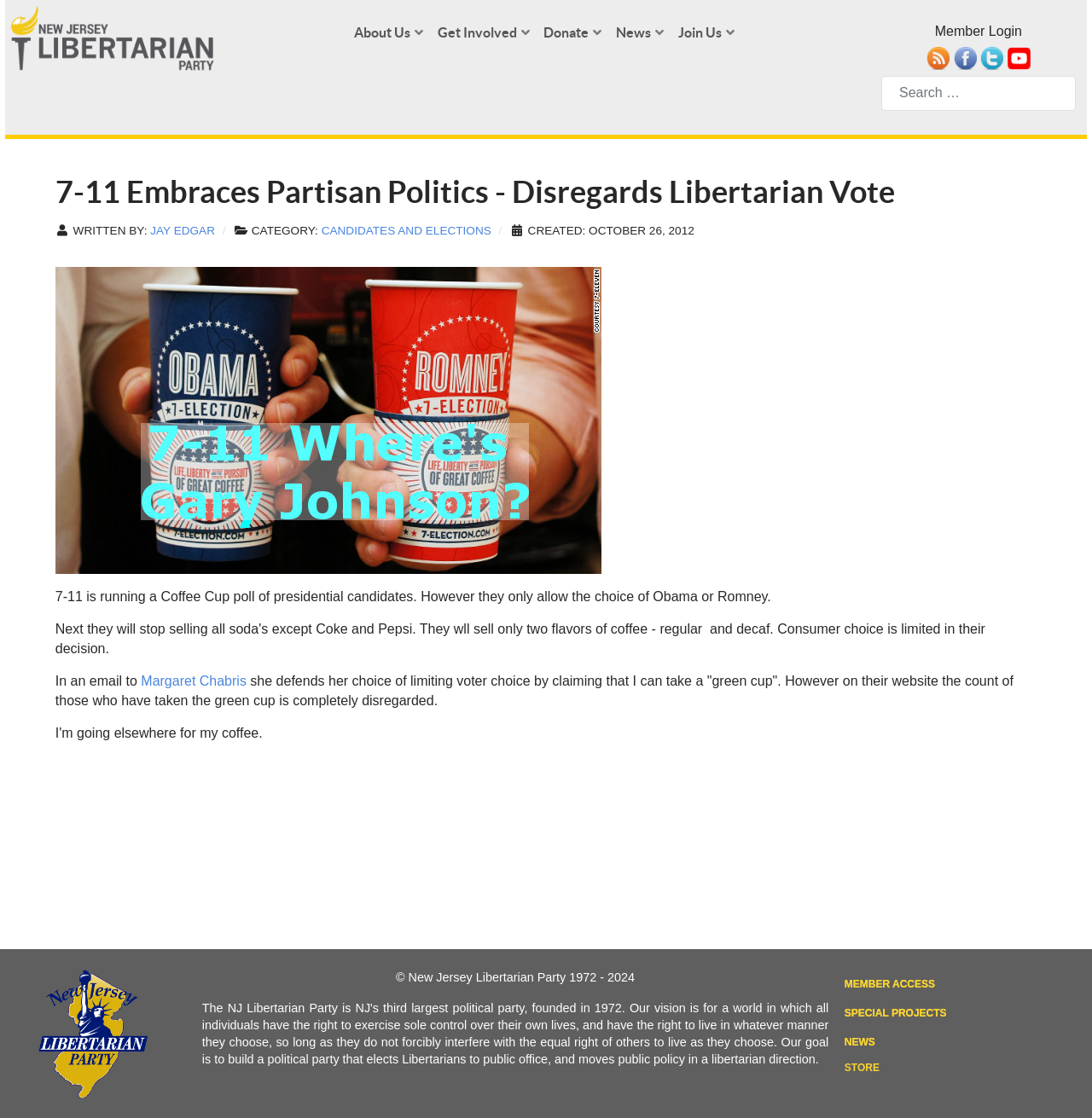What is the author's name of the article?
Using the image as a reference, give a one-word or short phrase answer.

Jay Edgar